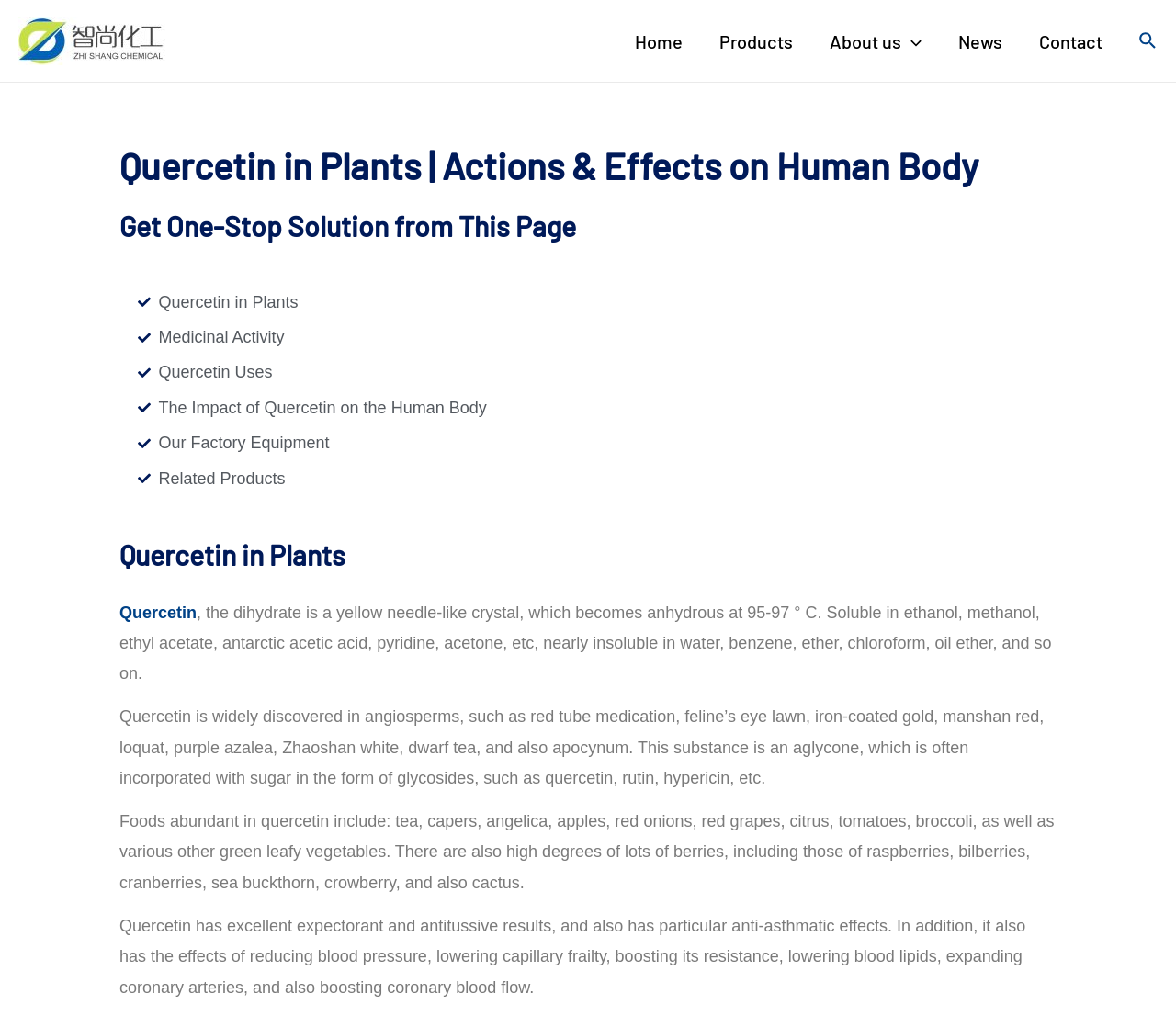Using the elements shown in the image, answer the question comprehensively: What is one of the effects of Quercetin?

According to the webpage, Quercetin has several effects, including reducing blood pressure, lowering capillary fragility, boosting its resistance, lowering blood lipids, expanding coronary arteries, and improving coronary blood flow. One of these effects is reducing blood pressure.